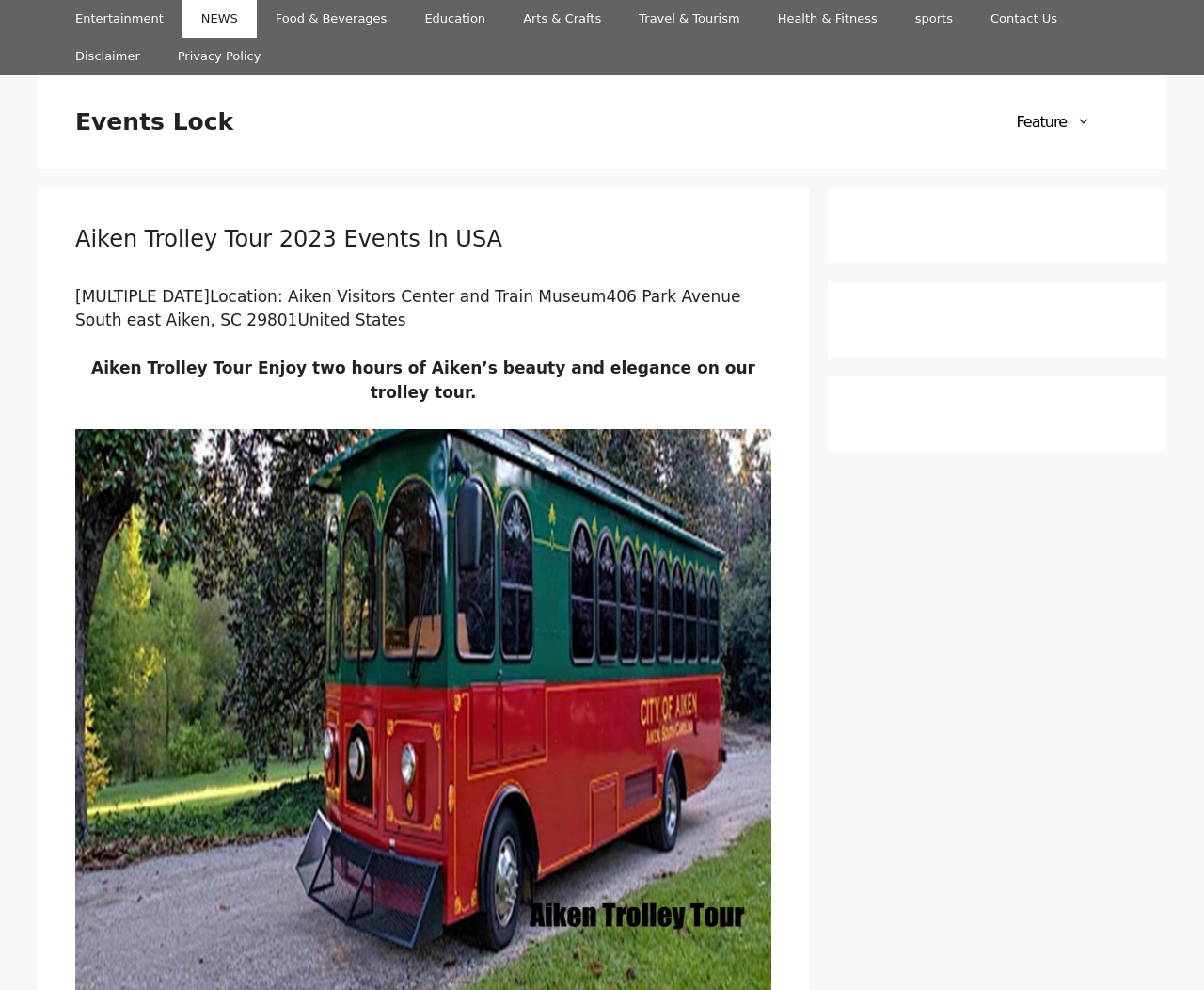Please indicate the bounding box coordinates of the element's region to be clicked to achieve the instruction: "Read the article about Philadelphia Must Rethink Its Impact on Chester". Provide the coordinates as four float numbers between 0 and 1, i.e., [left, top, right, bottom].

None